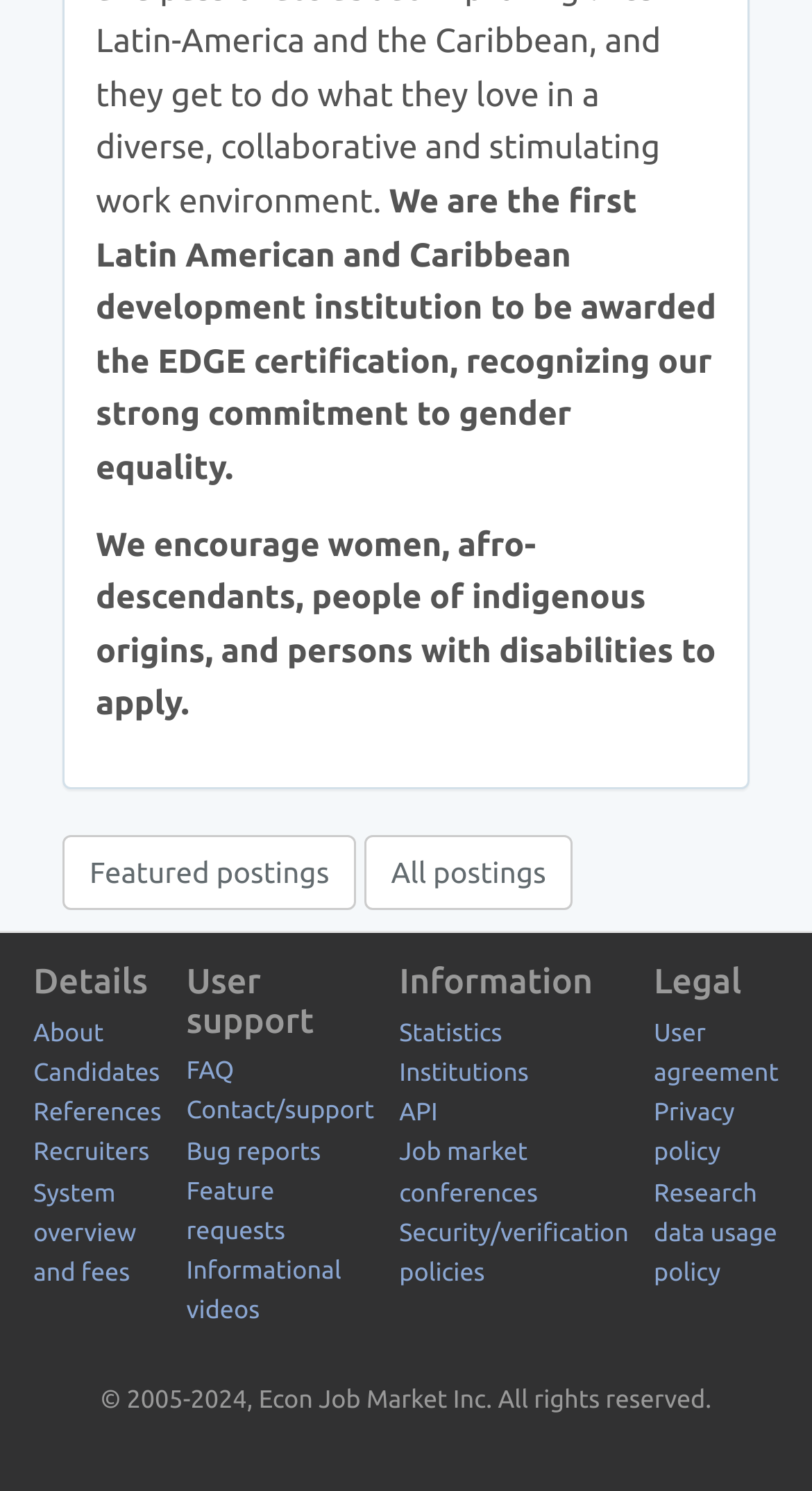Please locate the bounding box coordinates of the element's region that needs to be clicked to follow the instruction: "Explore job market conferences". The bounding box coordinates should be provided as four float numbers between 0 and 1, i.e., [left, top, right, bottom].

[0.492, 0.764, 0.662, 0.809]